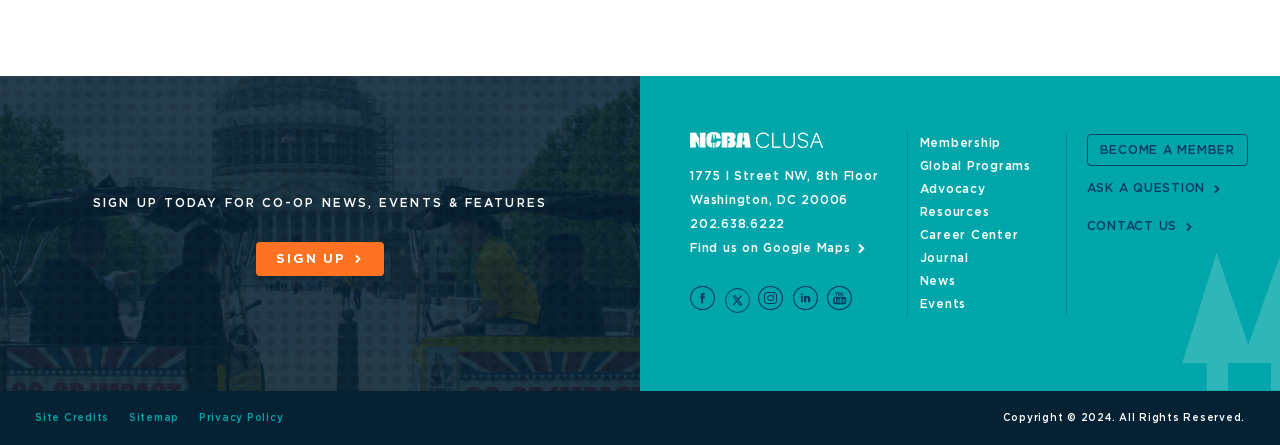Provide a single word or phrase answer to the question: 
What is the address of the organization?

1775 I Street NW, 8th Floor Washington, DC 20006